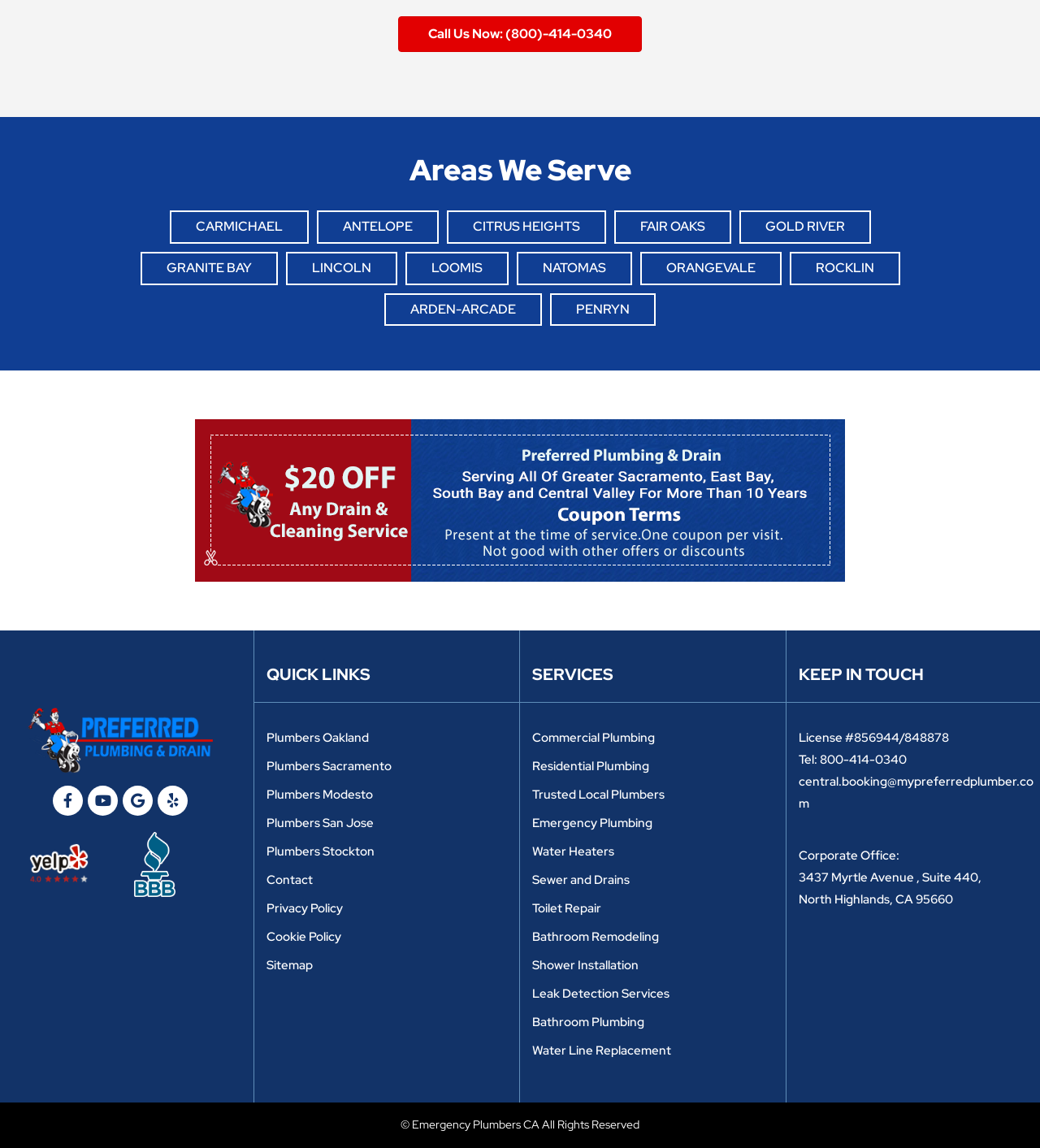What type of services does the plumbing company offer?
Please respond to the question with a detailed and thorough explanation.

The webpage lists various services offered by the plumbing company, including residential plumbing, commercial plumbing, emergency plumbing, water heaters, sewer and drains, toilet repair, bathroom remodeling, and more.